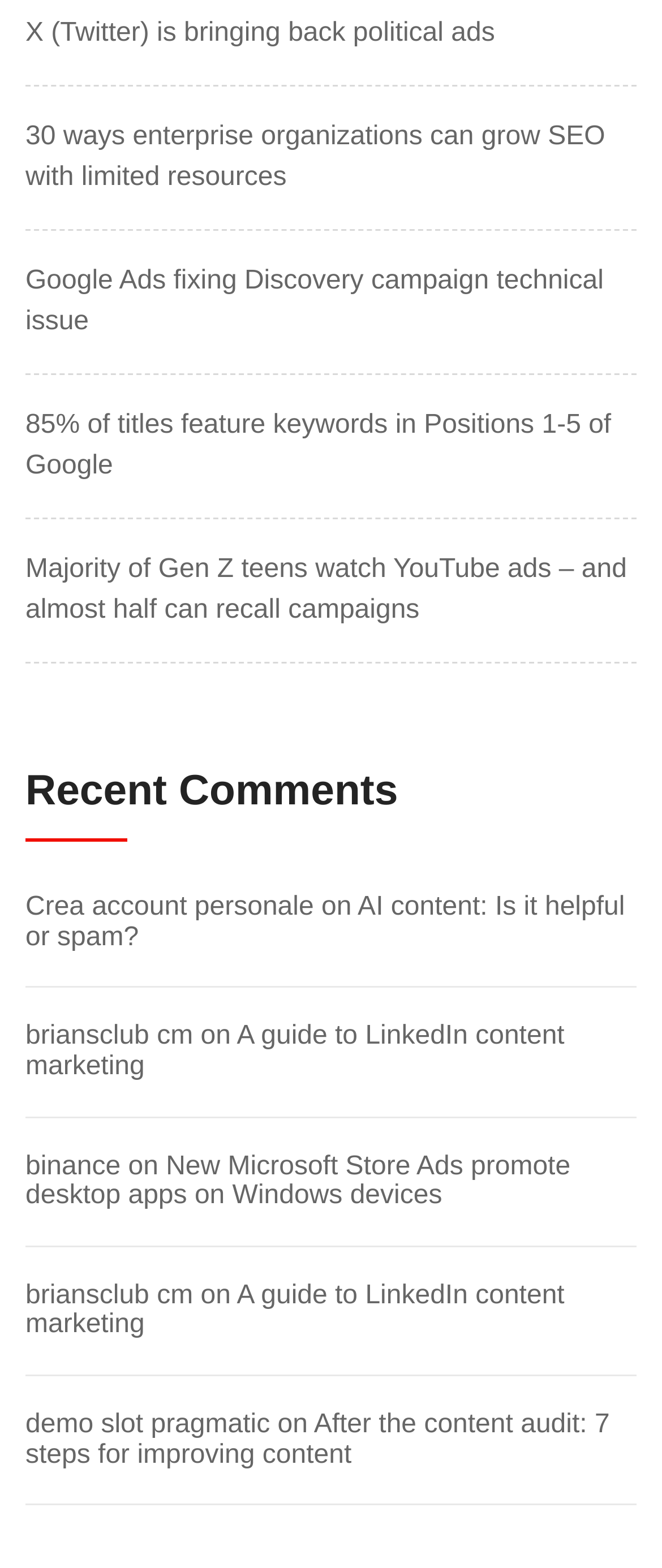What is the topic of the first article?
Please provide a comprehensive and detailed answer to the question.

I looked at the first article element and found the link 'X (Twitter) is bringing back political ads' inside it, so the topic of the first article is related to Twitter.